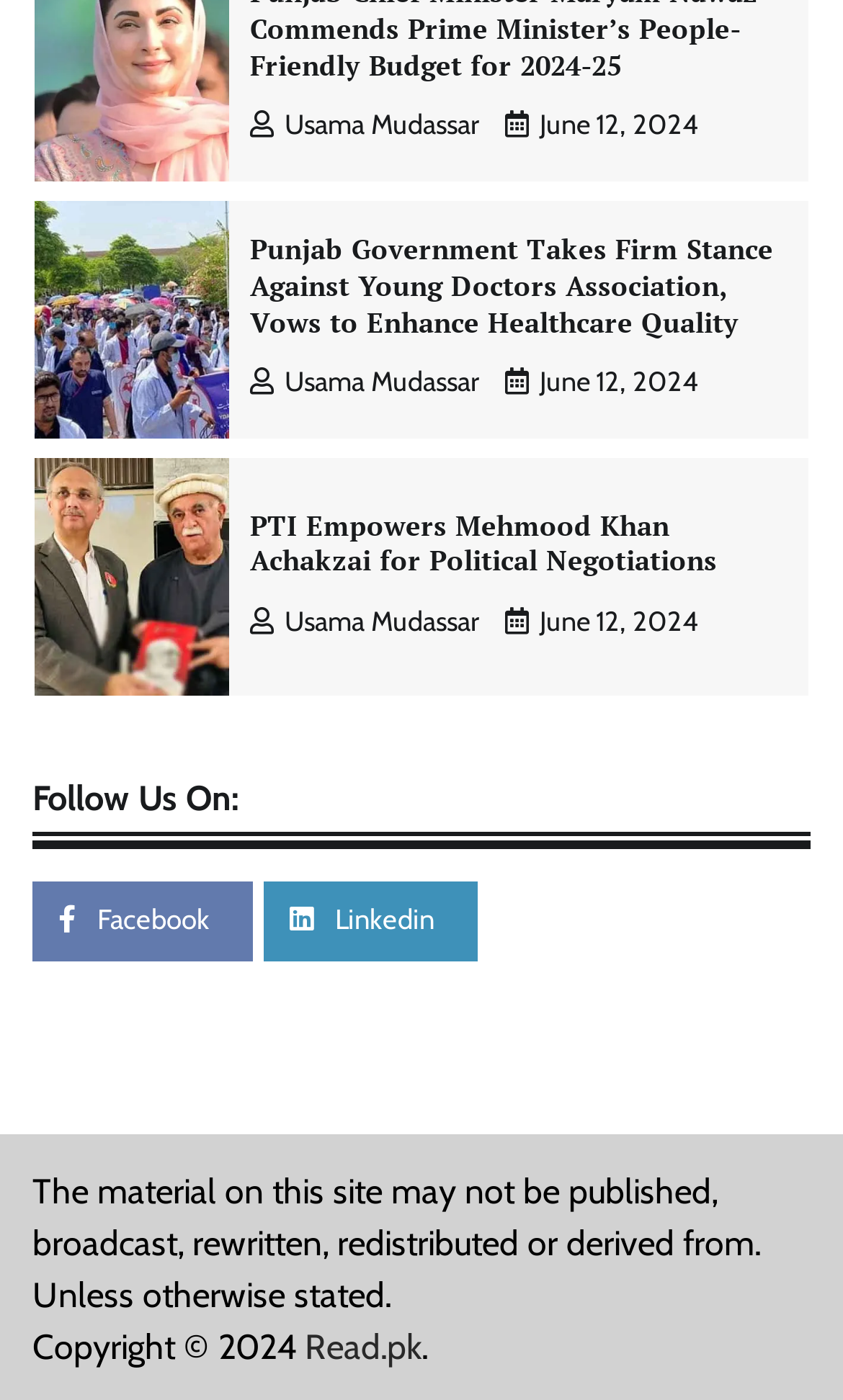Can you provide the bounding box coordinates for the element that should be clicked to implement the instruction: "Visit the homepage of Read.pk"?

[0.362, 0.947, 0.5, 0.977]